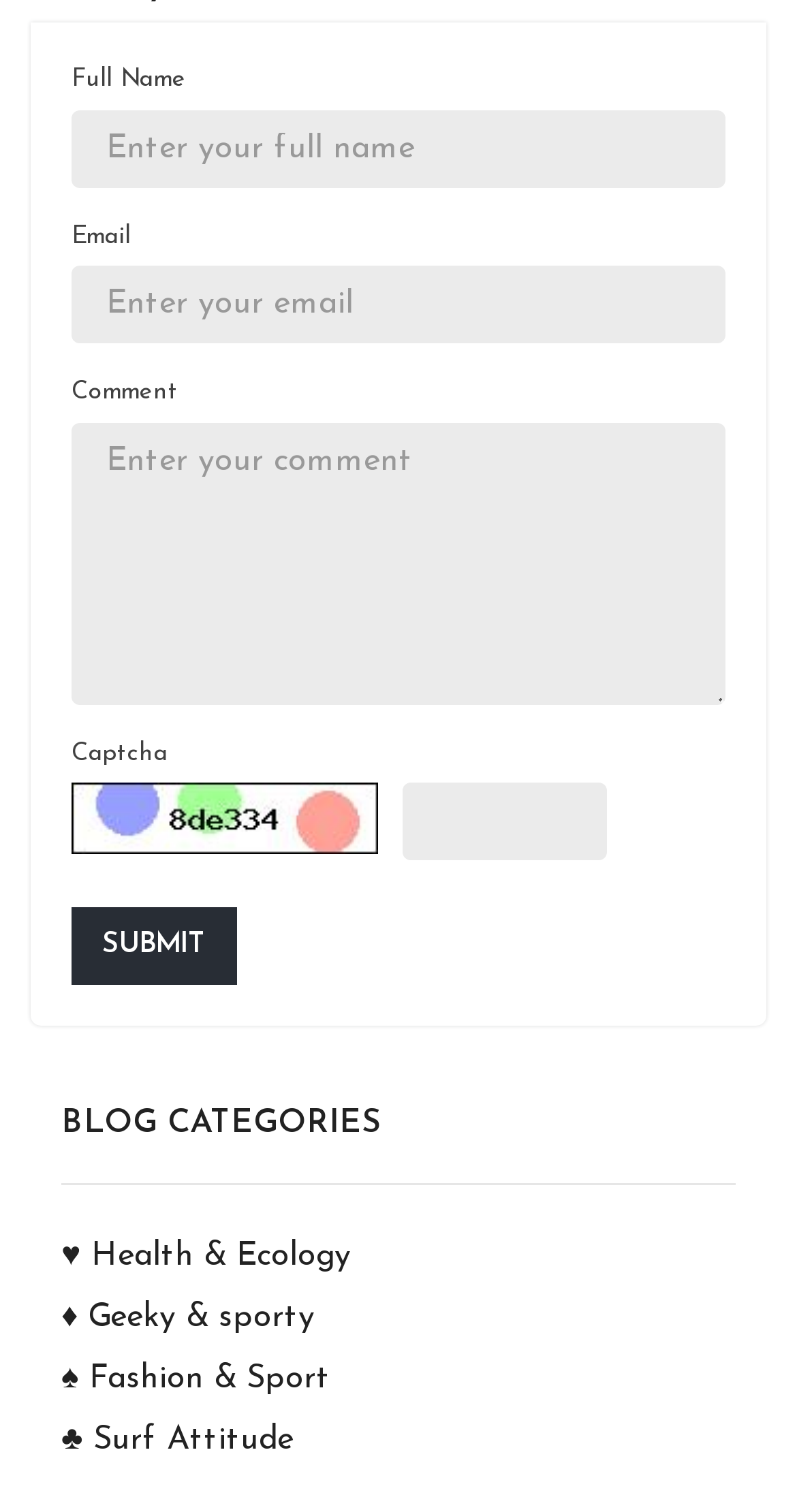What categories are listed on the webpage?
Using the information from the image, provide a comprehensive answer to the question.

The webpage lists several blog categories, including 'Health & Ecology', 'Geeky & sporty', 'Fashion & Sport', and 'Surf Attitude', which suggests that the webpage is a blog or has a blog section.